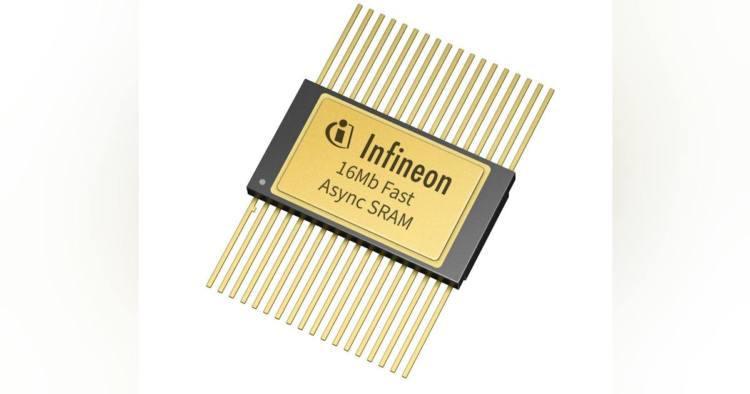What is the purpose of the gold label on the chip?
Please provide a single word or phrase as your answer based on the screenshot.

Indicating specifications